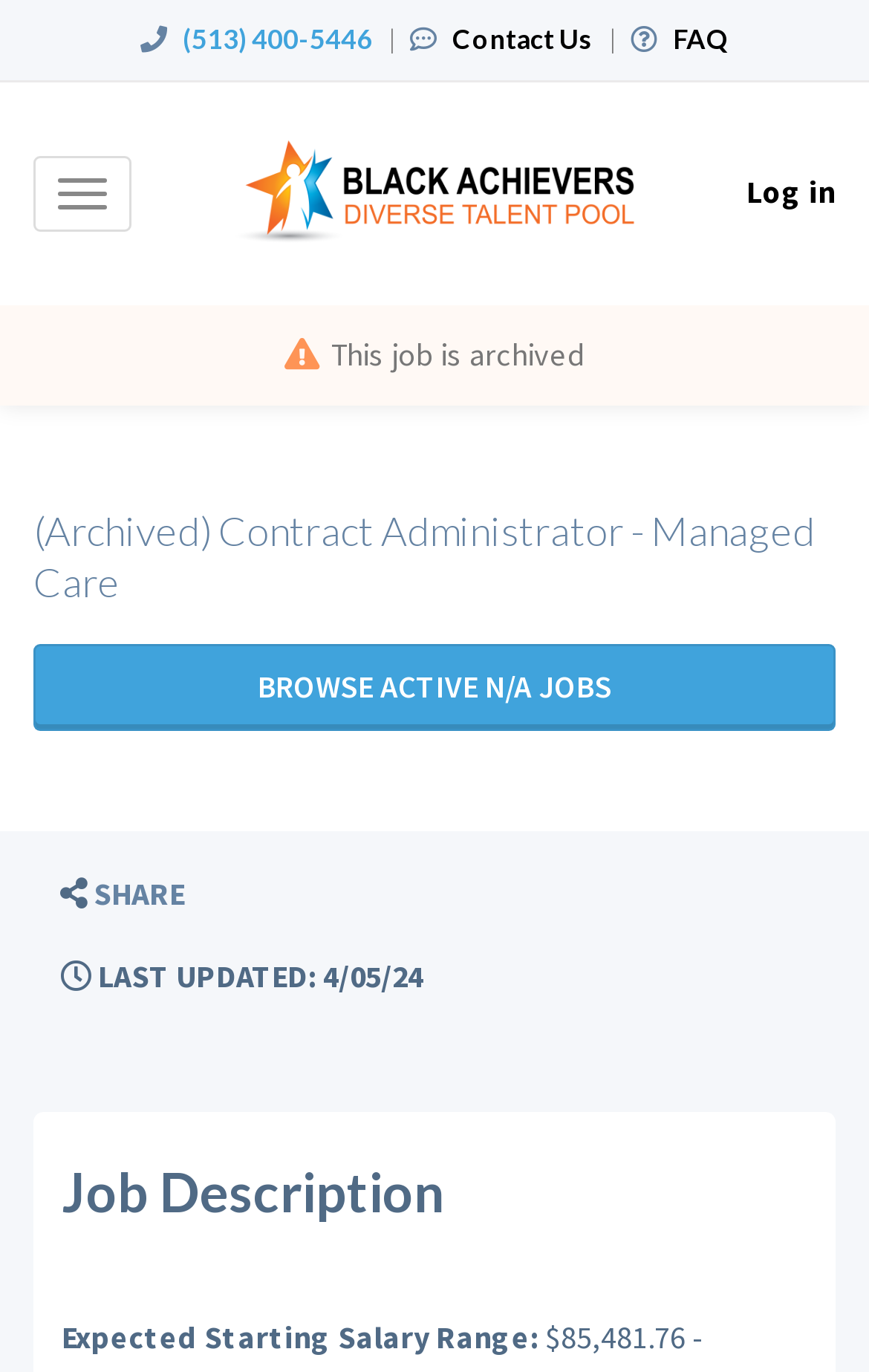Please specify the bounding box coordinates of the element that should be clicked to execute the given instruction: 'Browse active N/A jobs'. Ensure the coordinates are four float numbers between 0 and 1, expressed as [left, top, right, bottom].

[0.038, 0.469, 0.962, 0.532]